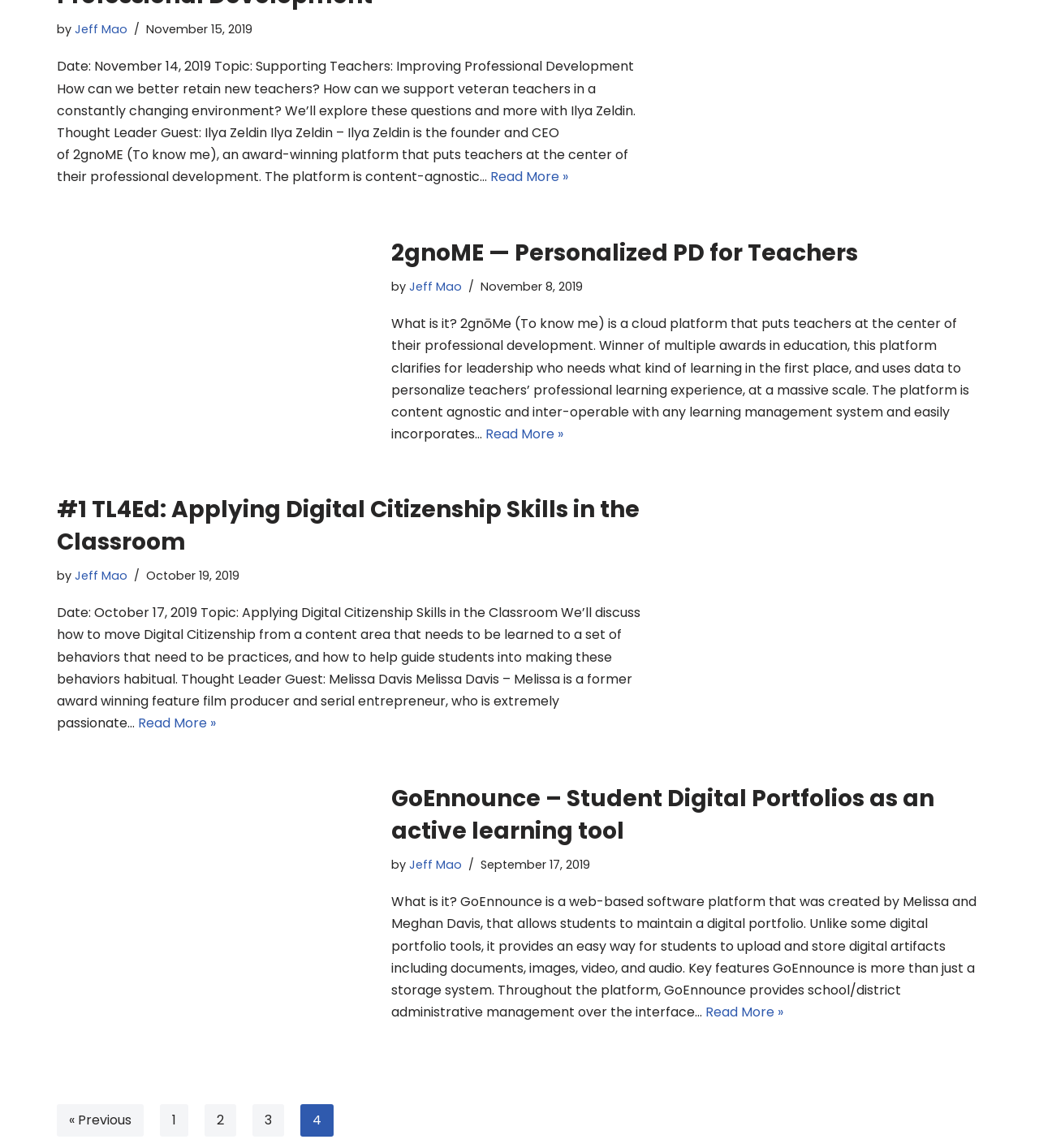Who is the author of the first article?
Please provide a single word or phrase as your answer based on the screenshot.

Jeff Mao